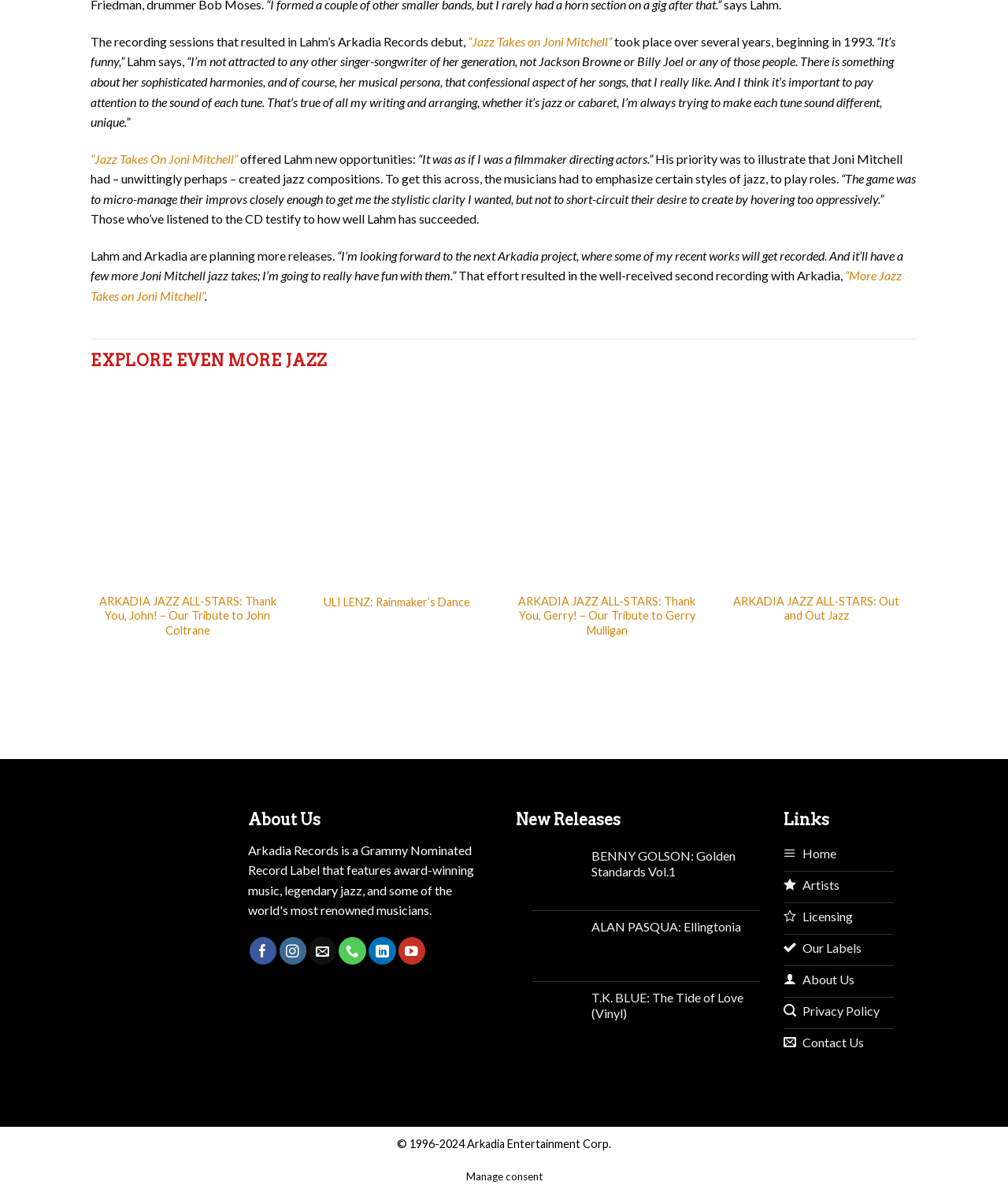Determine the bounding box coordinates of the clickable element to complete this instruction: "Follow on Facebook". Provide the coordinates in the format of four float numbers between 0 and 1, [left, top, right, bottom].

[0.247, 0.788, 0.274, 0.811]